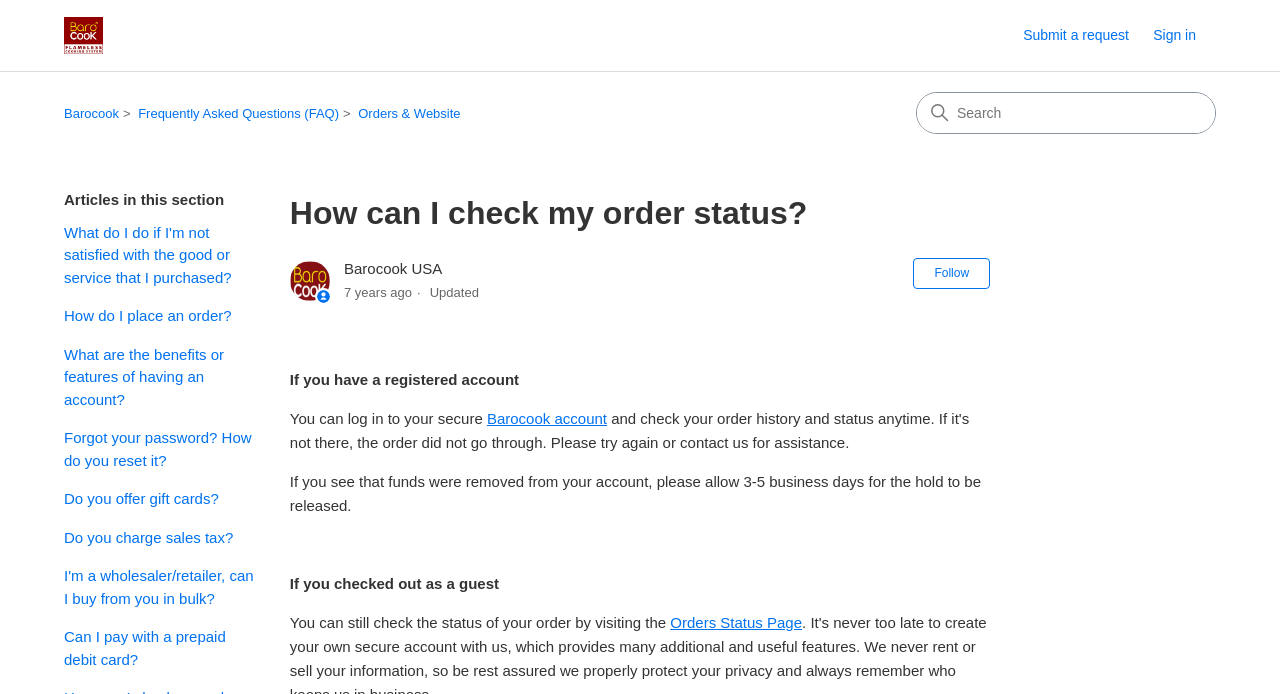Provide the bounding box coordinates of the HTML element described by the text: "Frequently Asked Questions (FAQ)".

[0.108, 0.153, 0.265, 0.174]